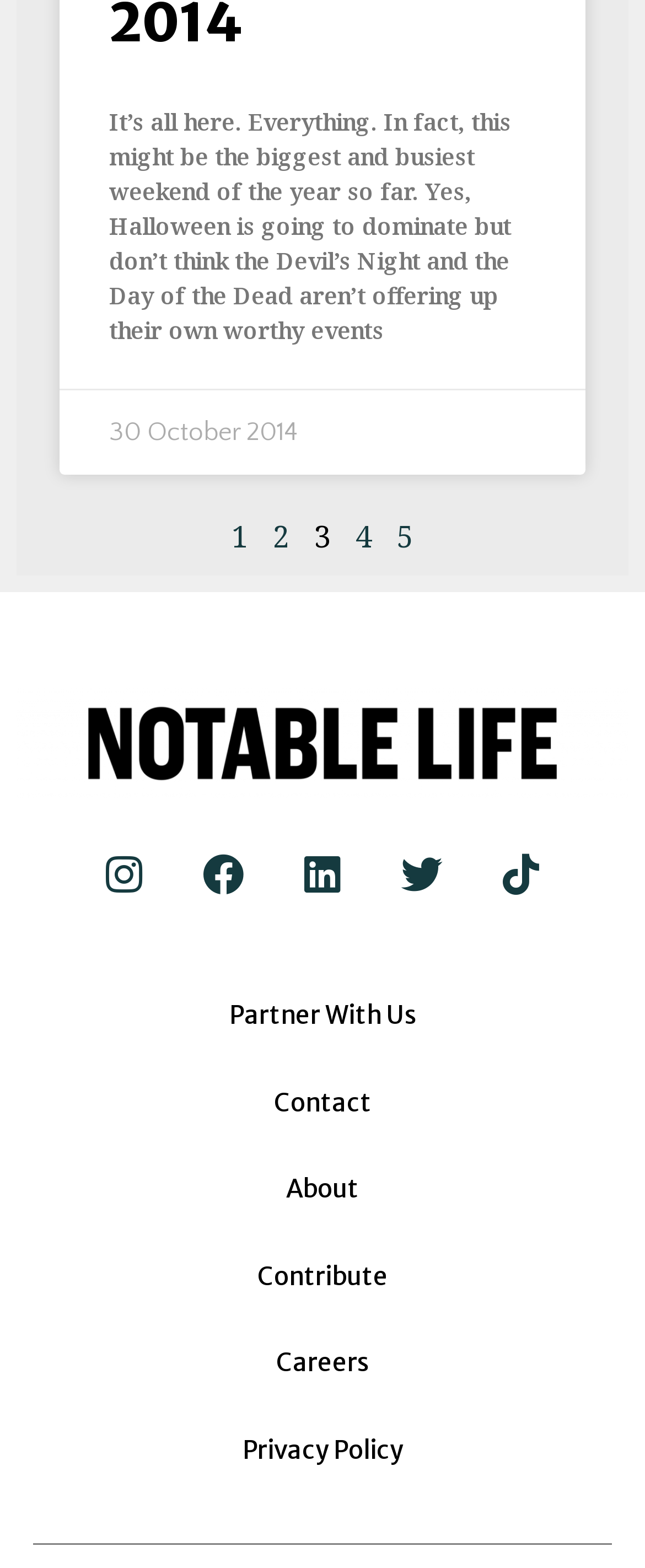Kindly determine the bounding box coordinates for the area that needs to be clicked to execute this instruction: "view about page".

[0.026, 0.747, 0.974, 0.771]